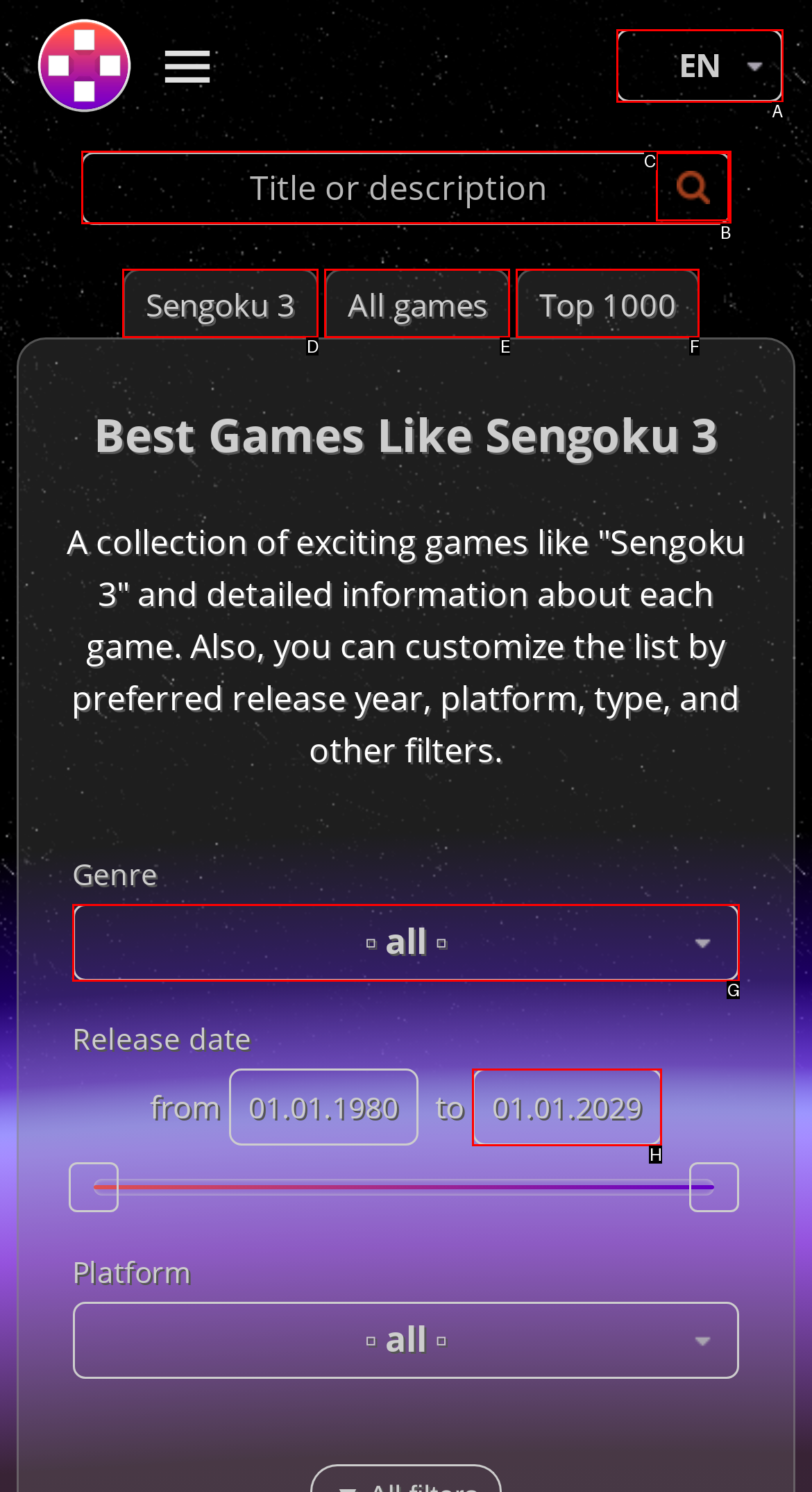Match the HTML element to the given description: parent_node: from to name="release_date[to]" placeholder="01.01.2029"
Indicate the option by its letter.

H